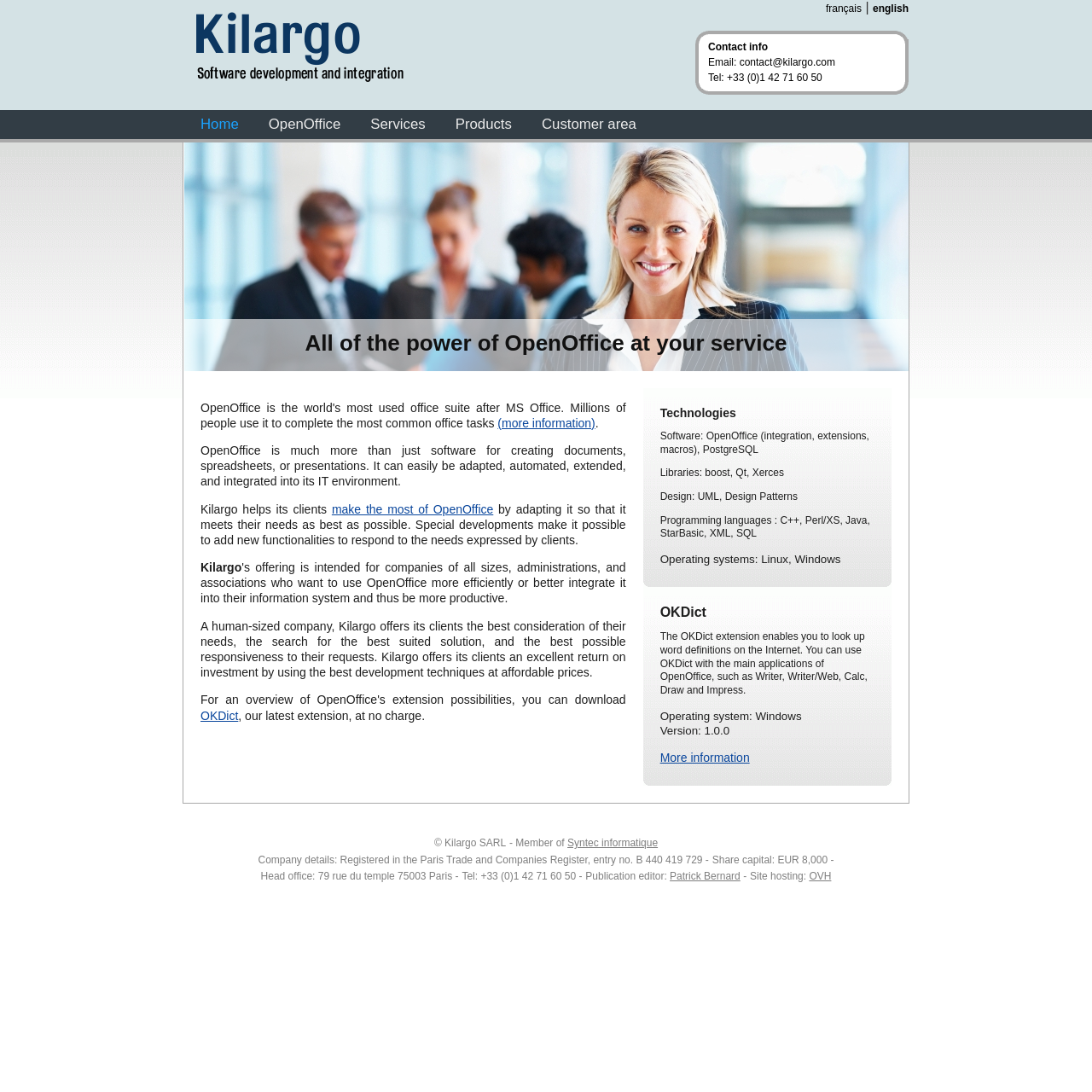Find the bounding box of the web element that fits this description: "Customer area".

[0.48, 0.1, 0.594, 0.127]